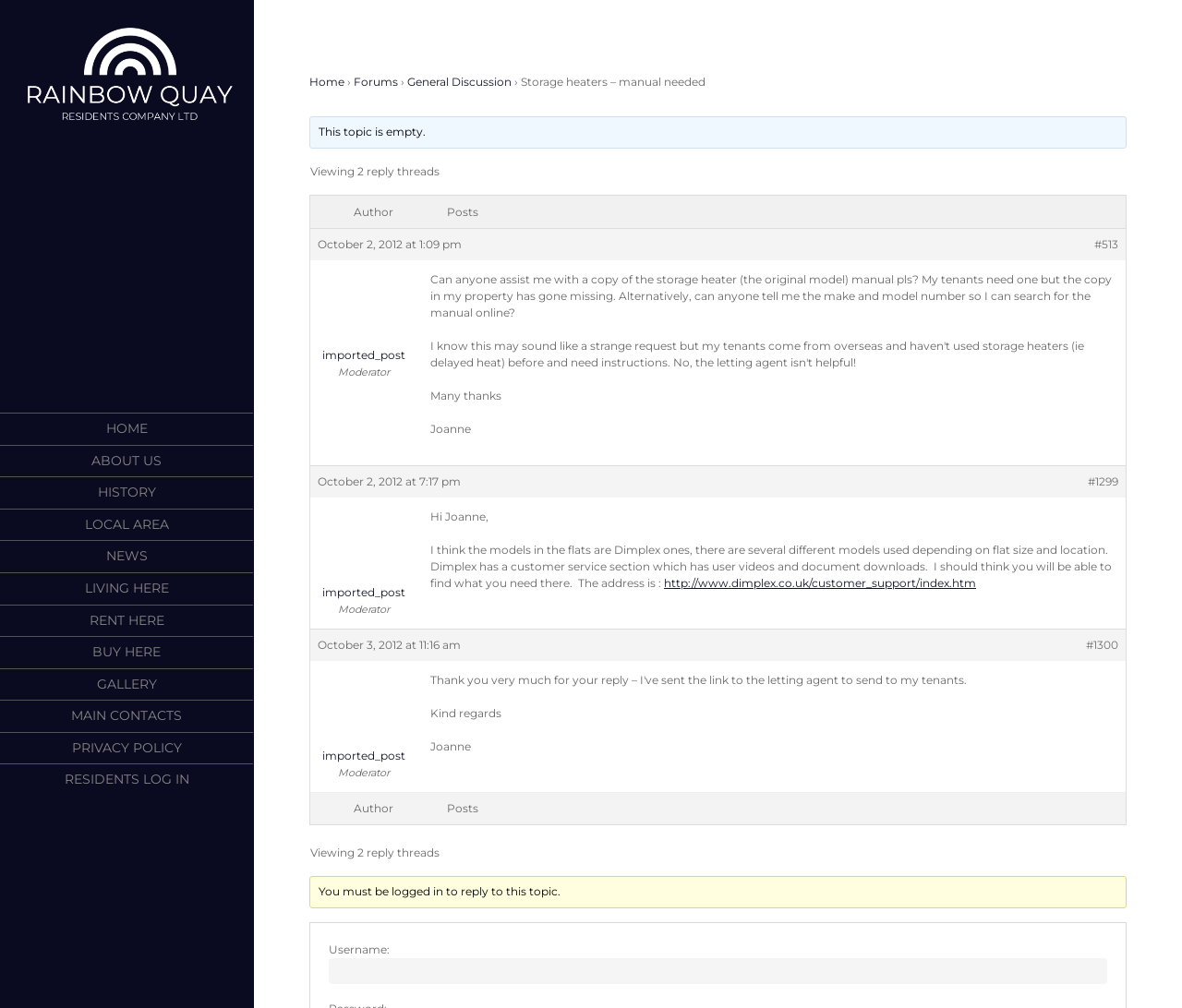Respond to the question below with a single word or phrase:
How many reply threads are there in this topic?

2